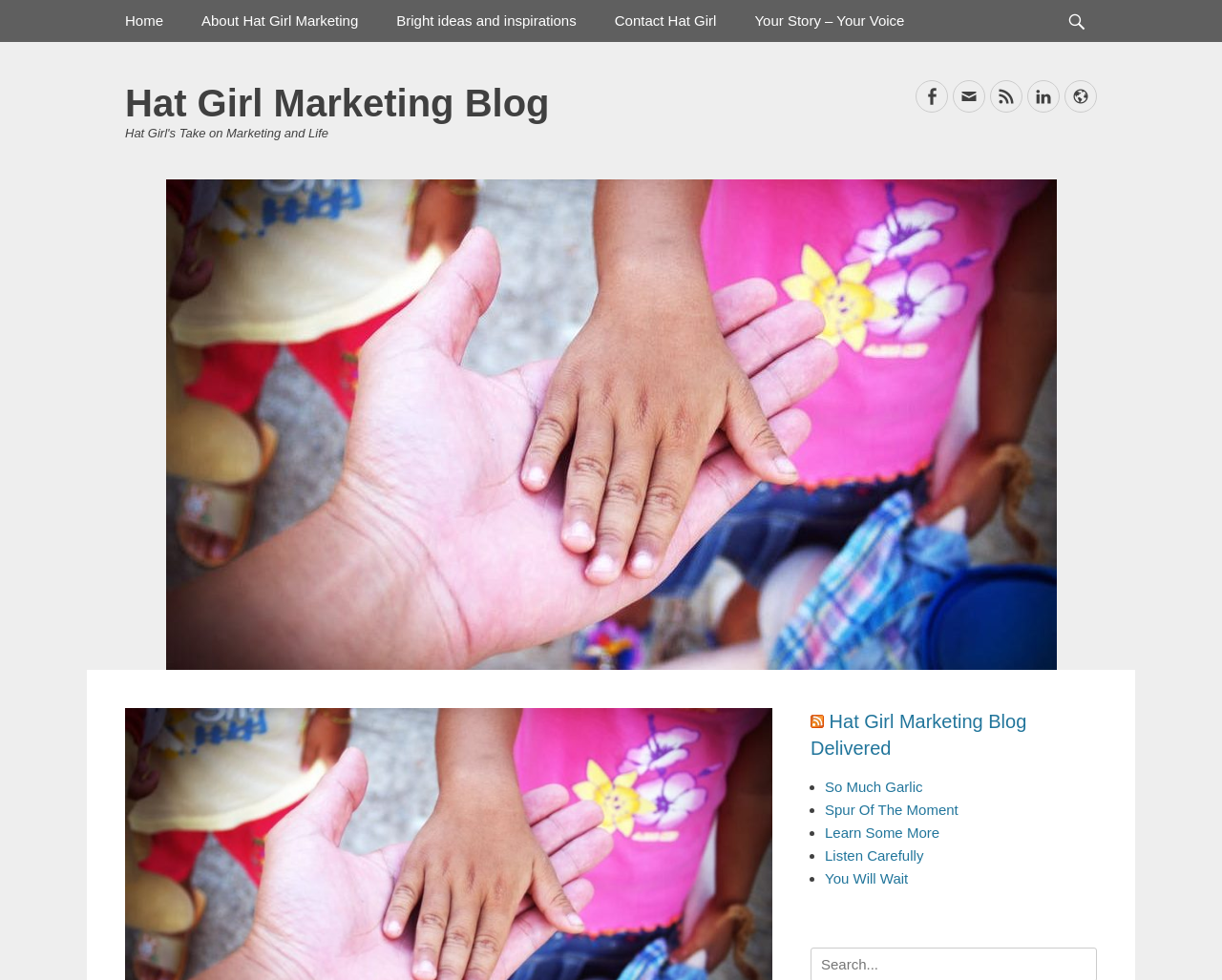What is the name of the blog?
From the details in the image, answer the question comprehensively.

The name of the blog can be found in the heading element at the top of the page, which reads 'Hat Girl Marketing Blog'.